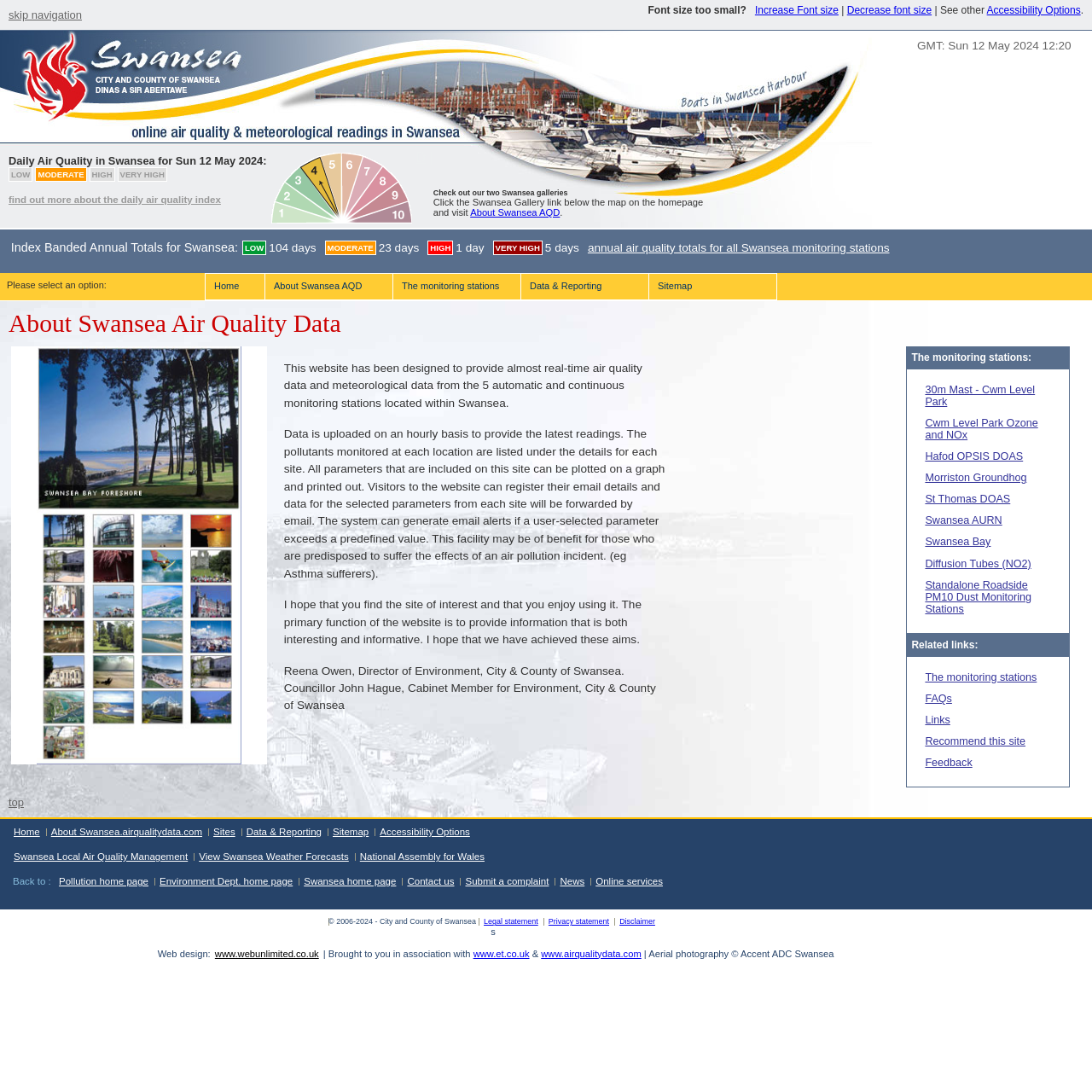What is the purpose of the website according to the director of environment?
Use the information from the screenshot to give a comprehensive response to the question.

The answer can be found in the text 'I hope that you find the site of interest and that you enjoy using it. The primary function of the website is to provide information that is both interesting and informative.' which is attributed to Reena Owen, Director of Environment, City & County of Swansea.